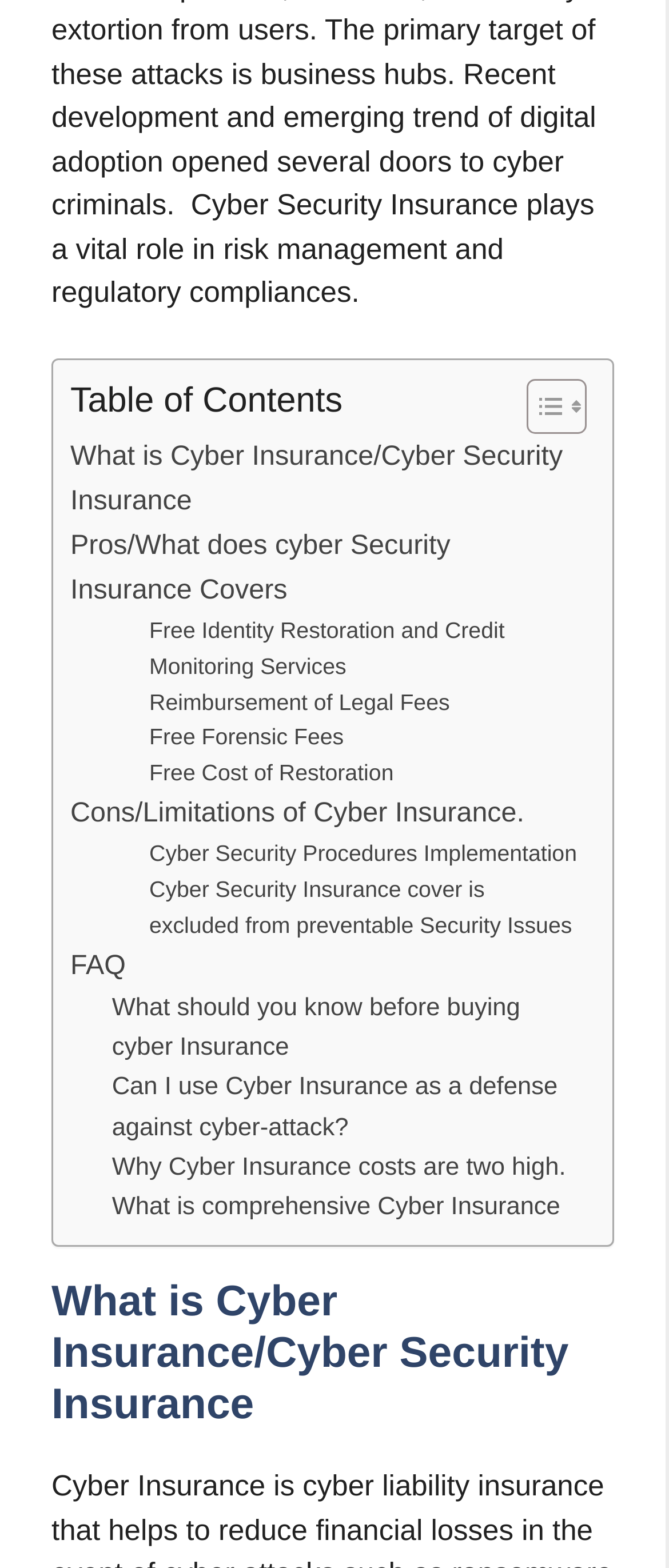Consider the image and give a detailed and elaborate answer to the question: 
What is the main topic of the webpage?

The main topic of the webpage is 'Cyber Insurance/Cyber Security Insurance' as indicated by the heading element with the text 'What is Cyber Insurance/Cyber Security Insurance'.